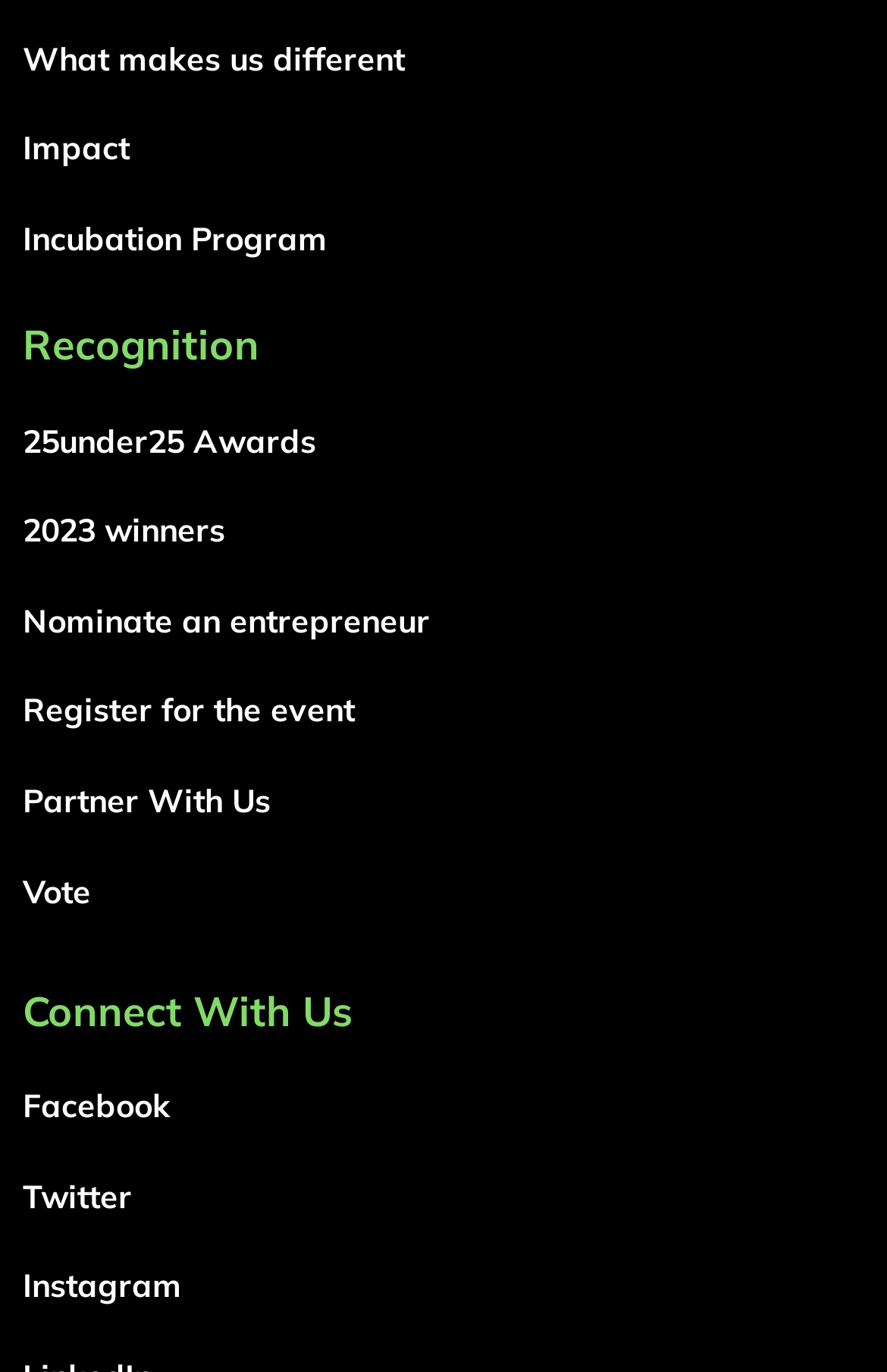Give a one-word or short phrase answer to the question: 
What is the first heading on the webpage?

What makes us different